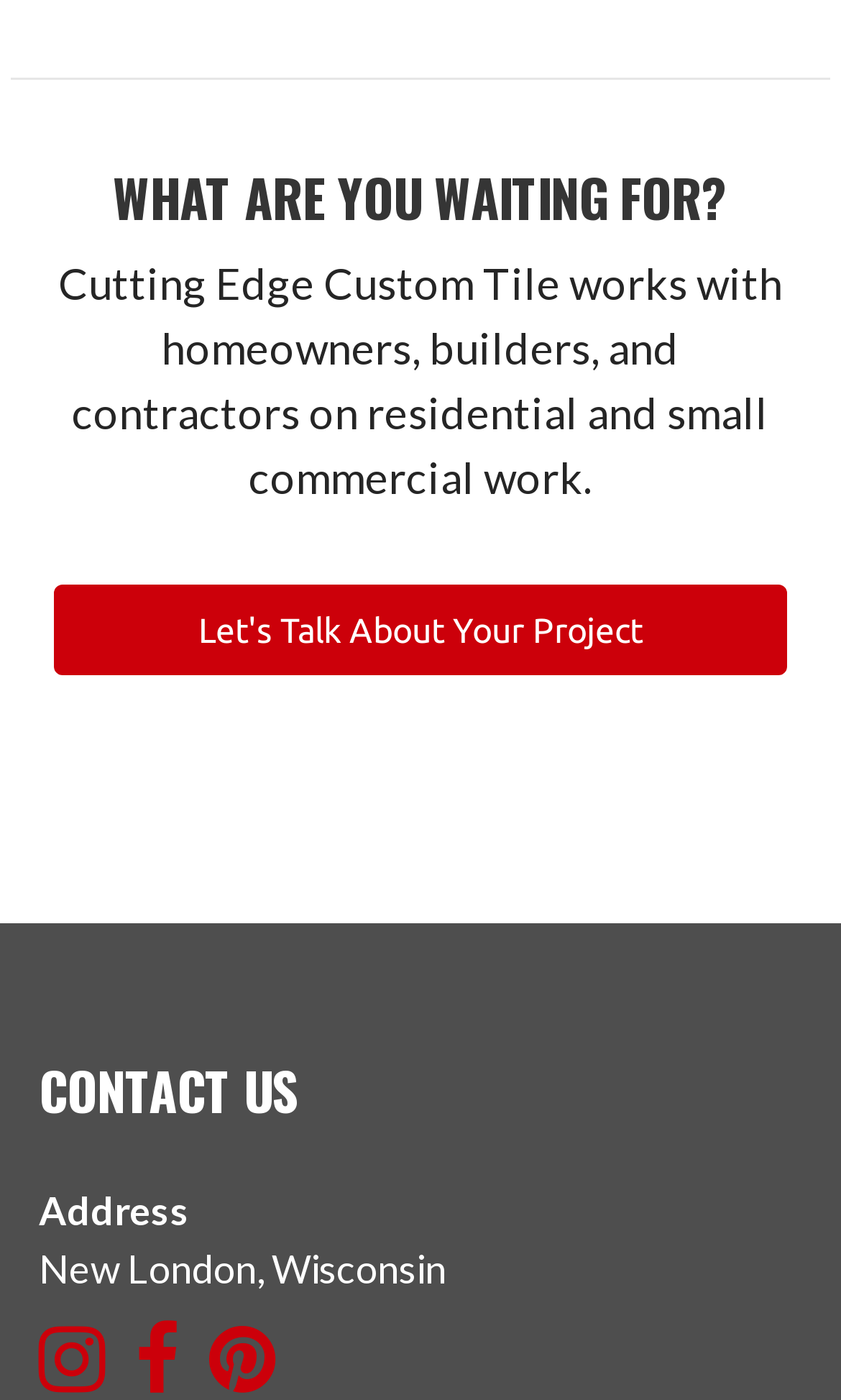Find the UI element described as: "Let's Talk About Your Project" and predict its bounding box coordinates. Ensure the coordinates are four float numbers between 0 and 1, [left, top, right, bottom].

[0.065, 0.418, 0.935, 0.482]